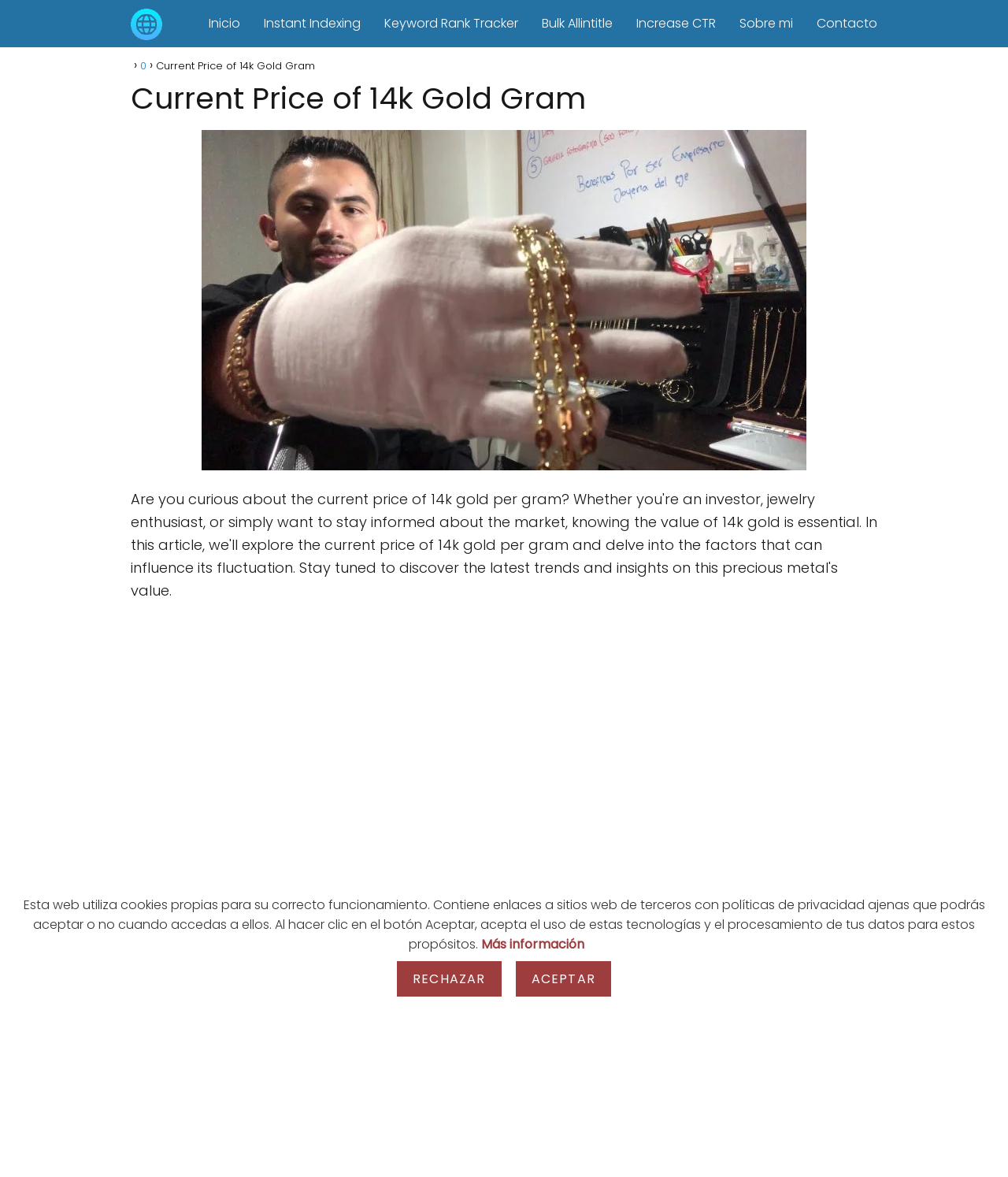Determine the bounding box coordinates for the clickable element to execute this instruction: "click the Inicio link". Provide the coordinates as four float numbers between 0 and 1, i.e., [left, top, right, bottom].

[0.207, 0.012, 0.238, 0.027]